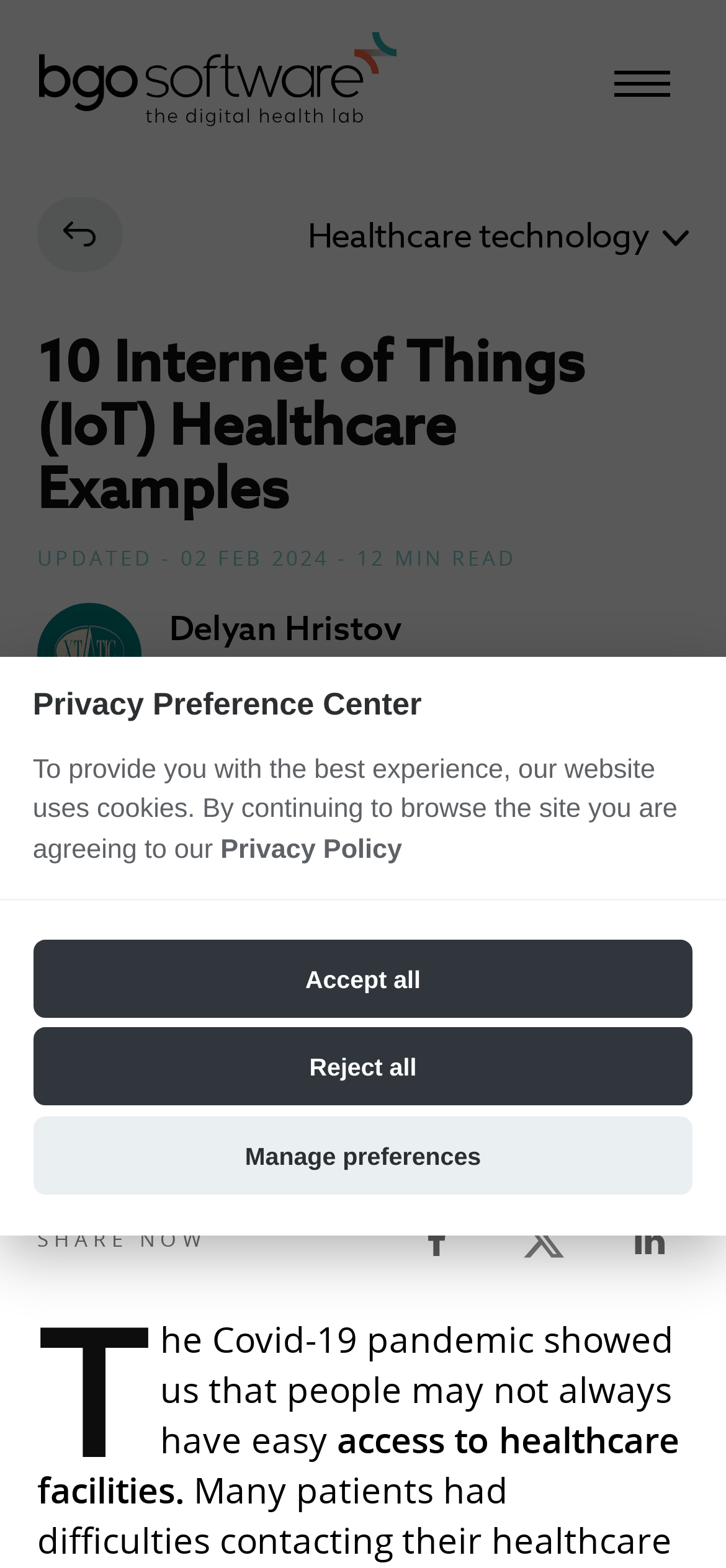Please use the details from the image to answer the following question comprehensively:
Who is the co-founder of XTATIC HEALTH?

I found the co-founder's name by looking at the static text element that says 'Copywriter & Co-founder XTATIC HEALTH' which is located below the author's name.